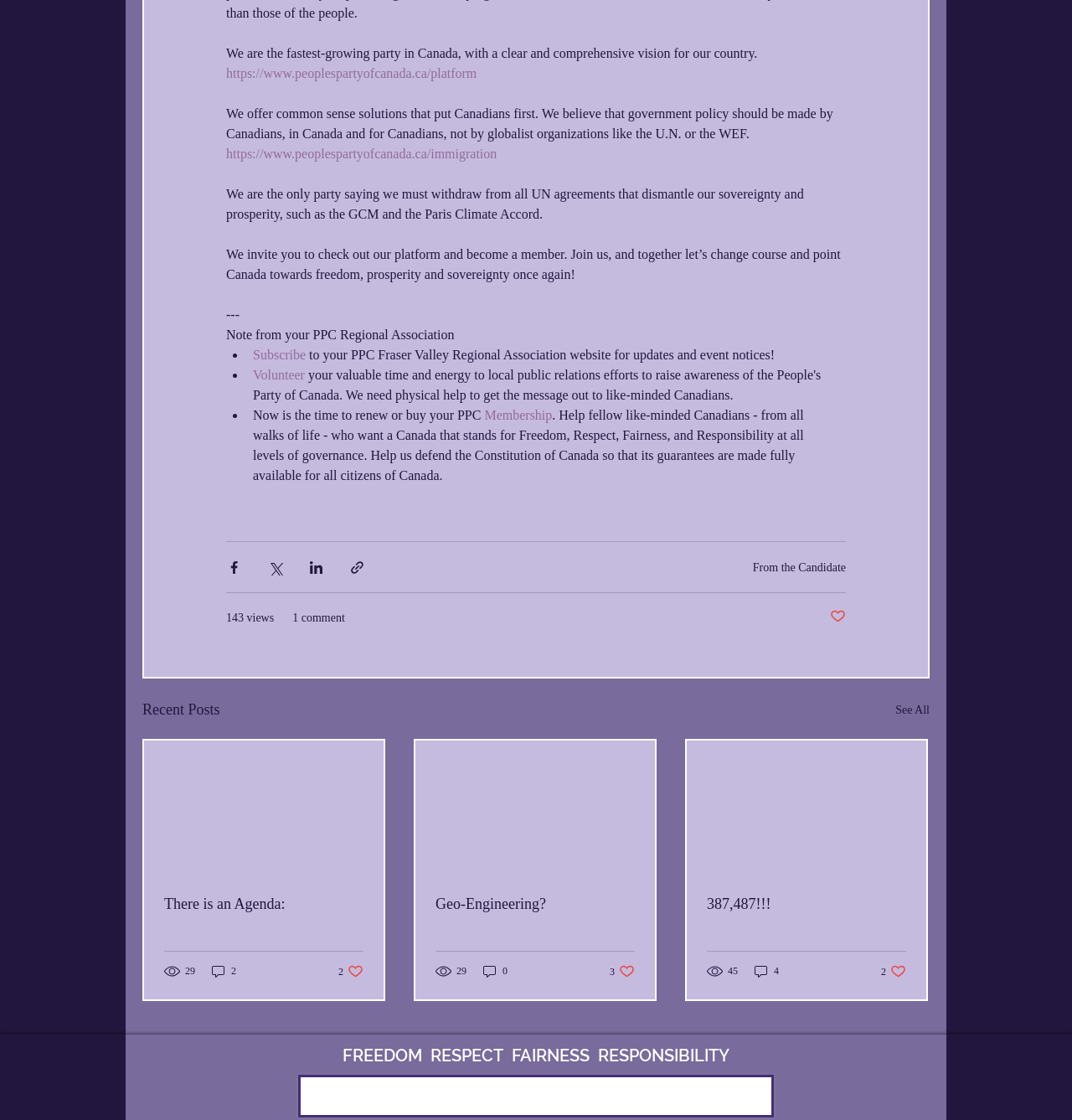Identify the bounding box coordinates for the UI element described as: "There is an Agenda:".

[0.153, 0.799, 0.339, 0.815]